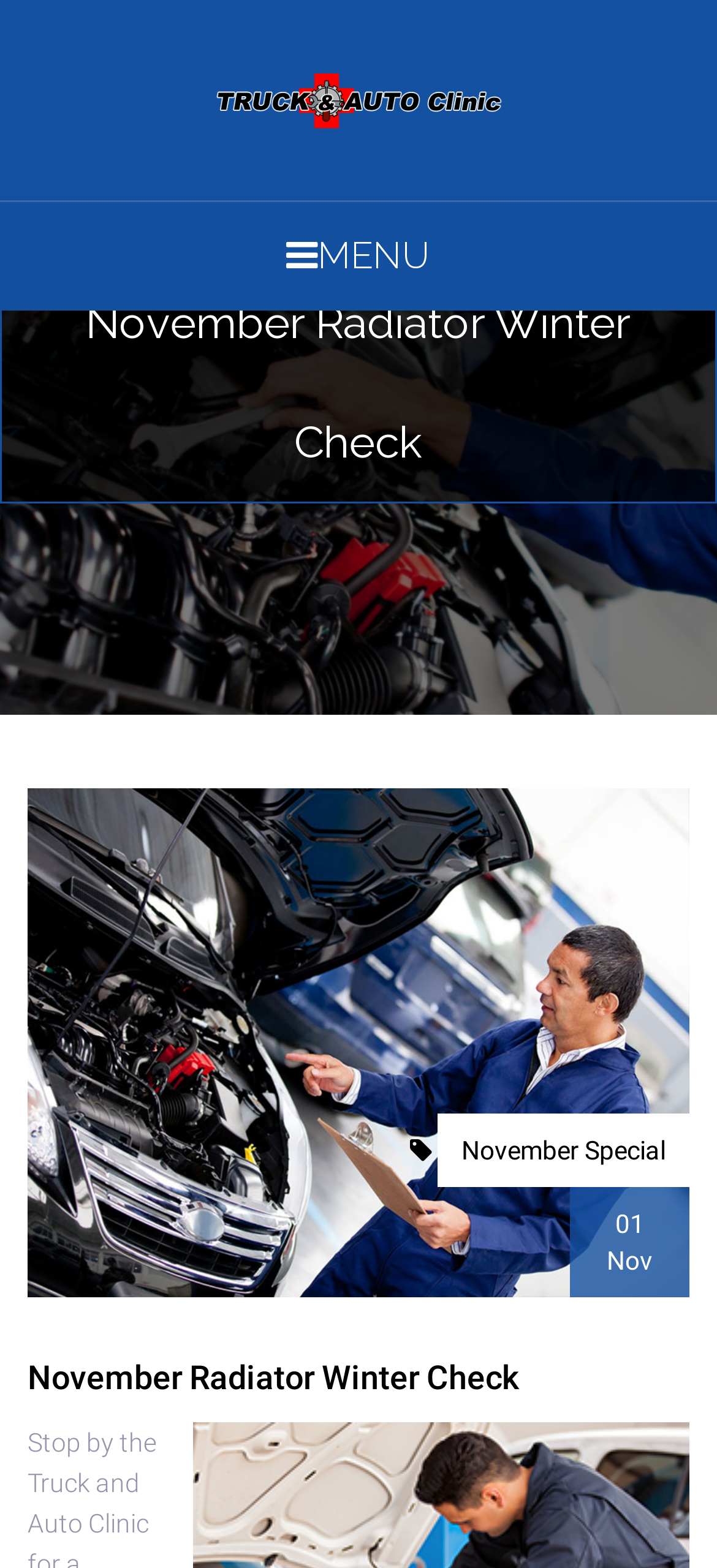Give a one-word or one-phrase response to the question:
What is the name of the clinic?

Truck and Auto Clinic